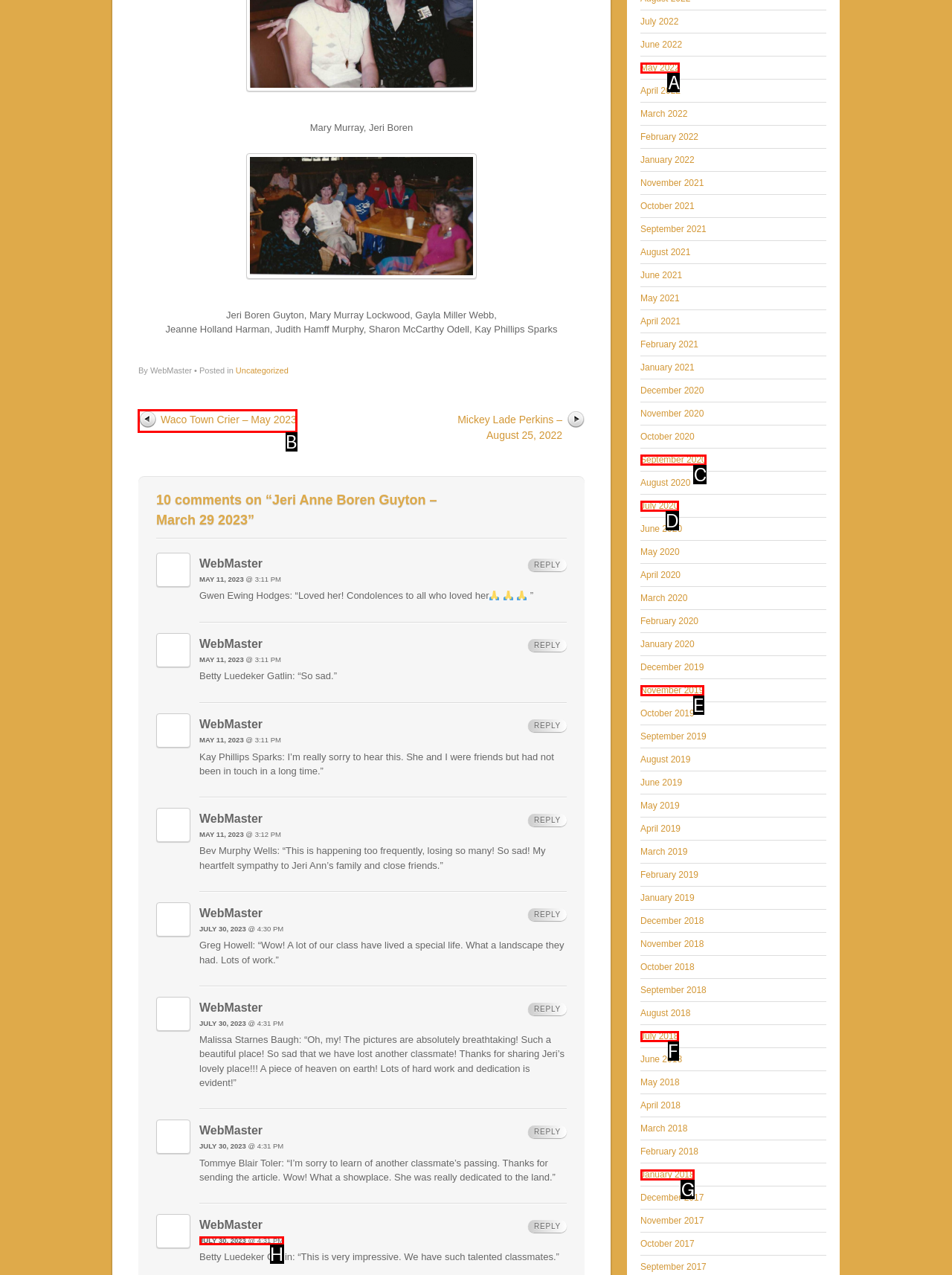Select the letter of the UI element you need to click on to fulfill this task: Explore the 'Music' section. Write down the letter only.

None